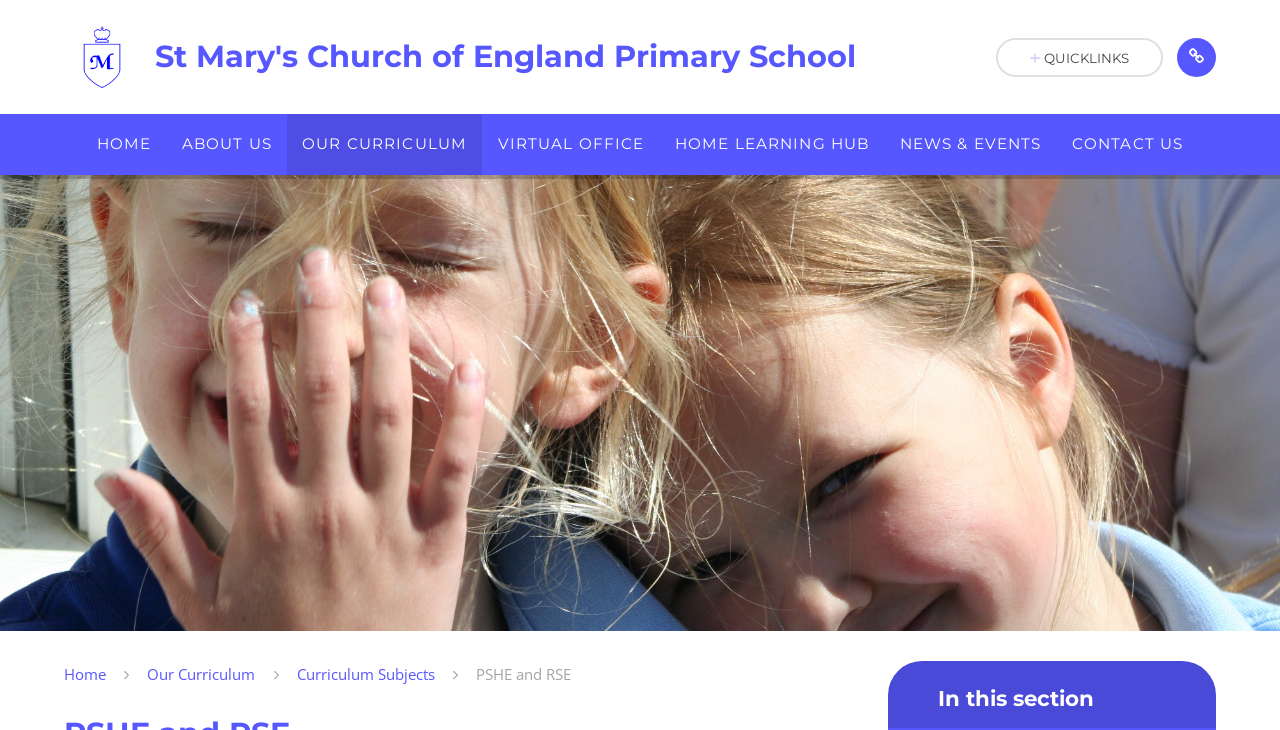Identify the bounding box for the element characterized by the following description: "News & Events".

[0.691, 0.156, 0.826, 0.239]